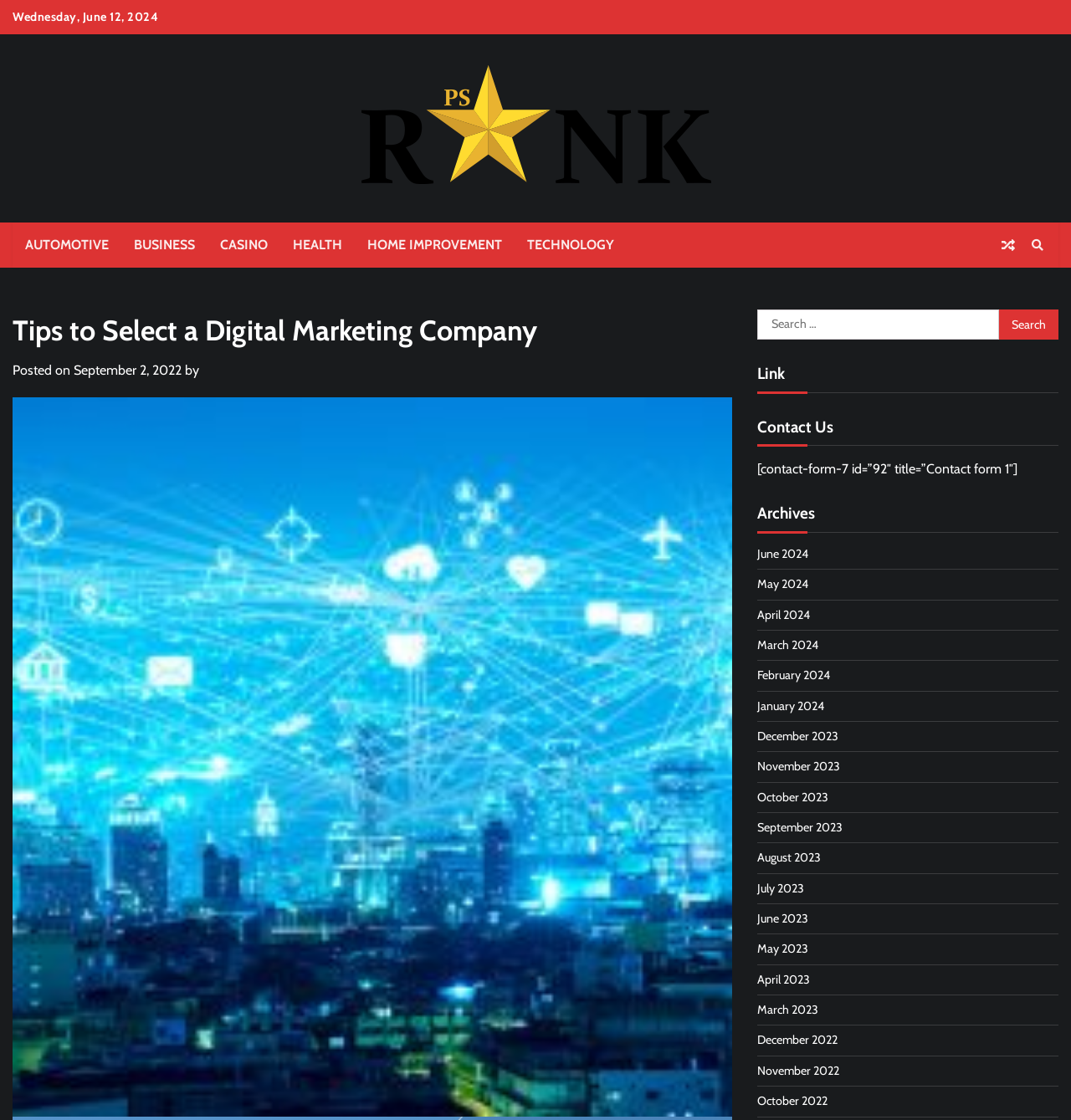Locate the bounding box of the UI element with the following description: "August 2023".

[0.707, 0.759, 0.766, 0.773]